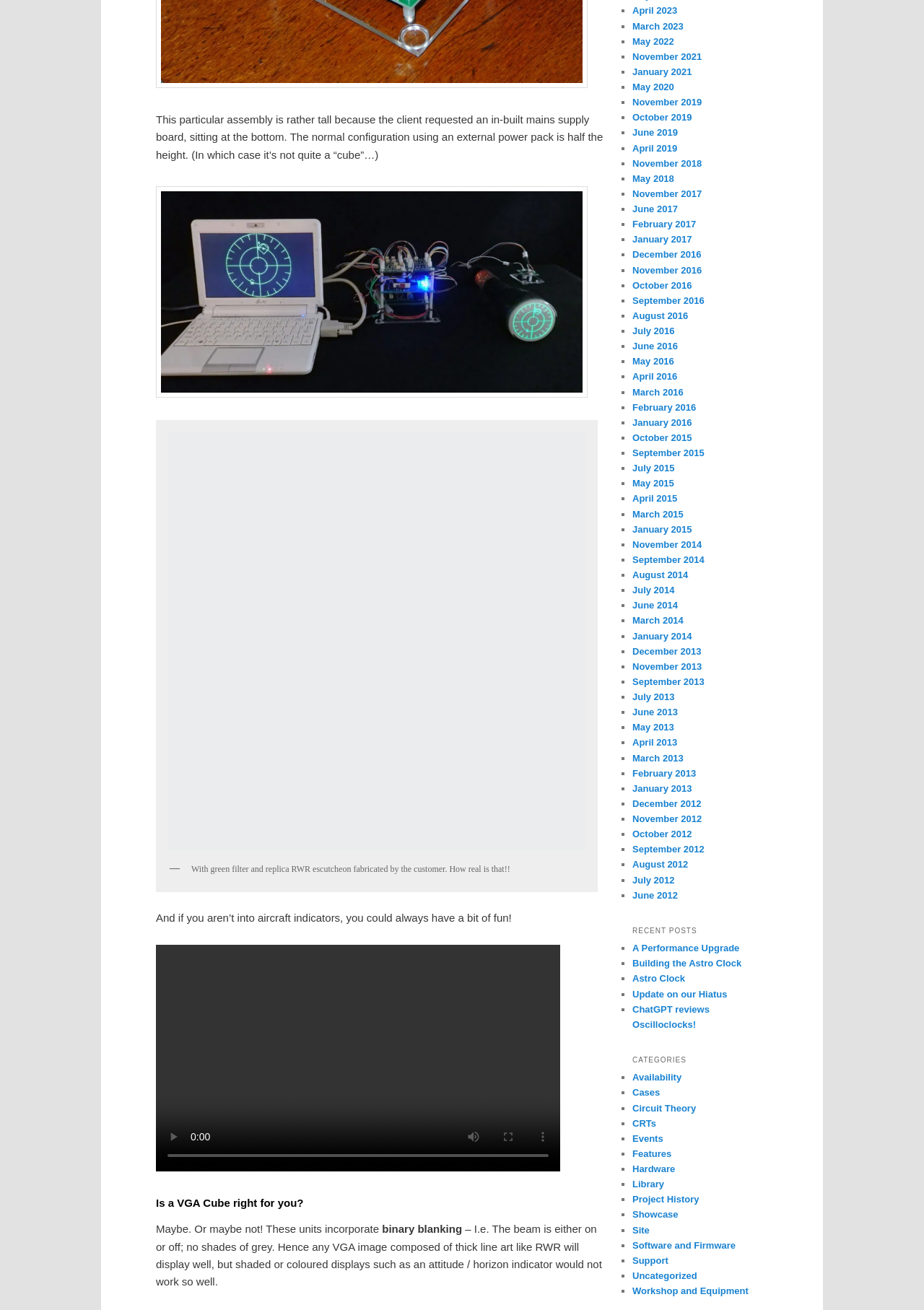Determine the bounding box coordinates of the clickable element to achieve the following action: 'Read more about 'electronics' deals'. Provide the coordinates as four float values between 0 and 1, formatted as [left, top, right, bottom].

None